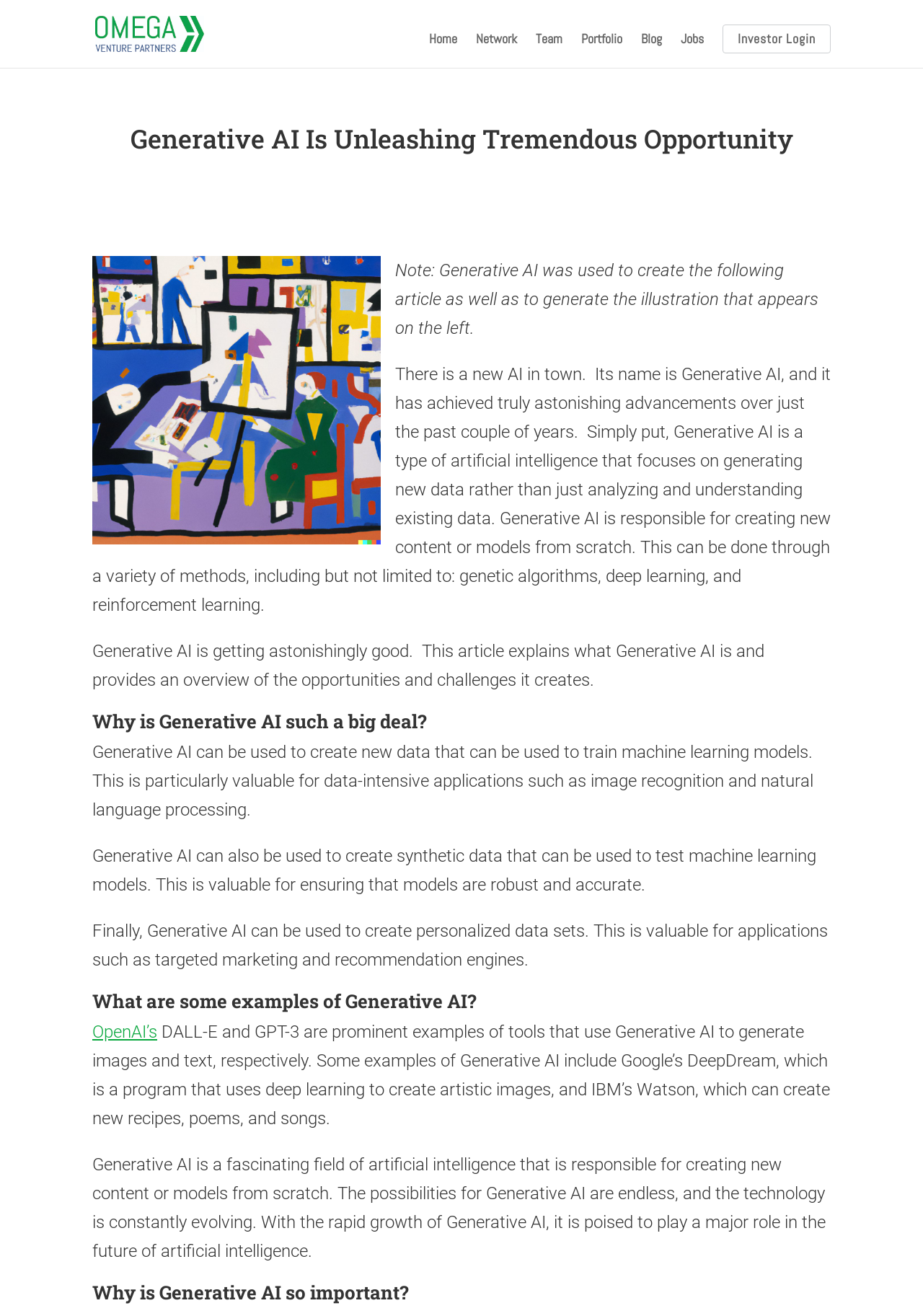Please determine the bounding box coordinates of the element's region to click in order to carry out the following instruction: "Click on the 'Investor Login' link". The coordinates should be four float numbers between 0 and 1, i.e., [left, top, right, bottom].

[0.783, 0.019, 0.9, 0.041]